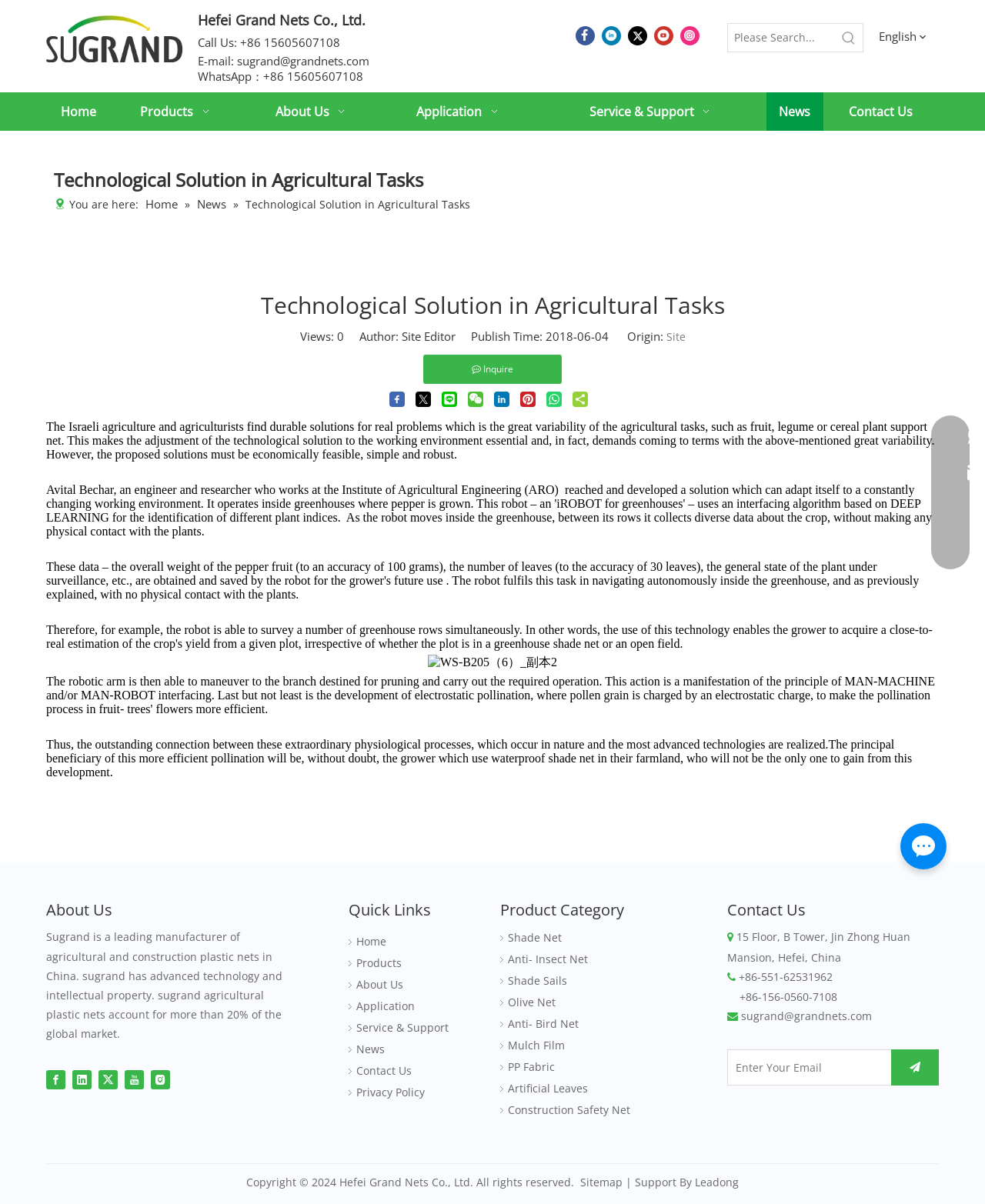Using the webpage screenshot and the element description About Us, determine the bounding box coordinates. Specify the coordinates in the format (top-left x, top-left y, bottom-right x, bottom-right y) with values ranging from 0 to 1.

[0.362, 0.812, 0.41, 0.824]